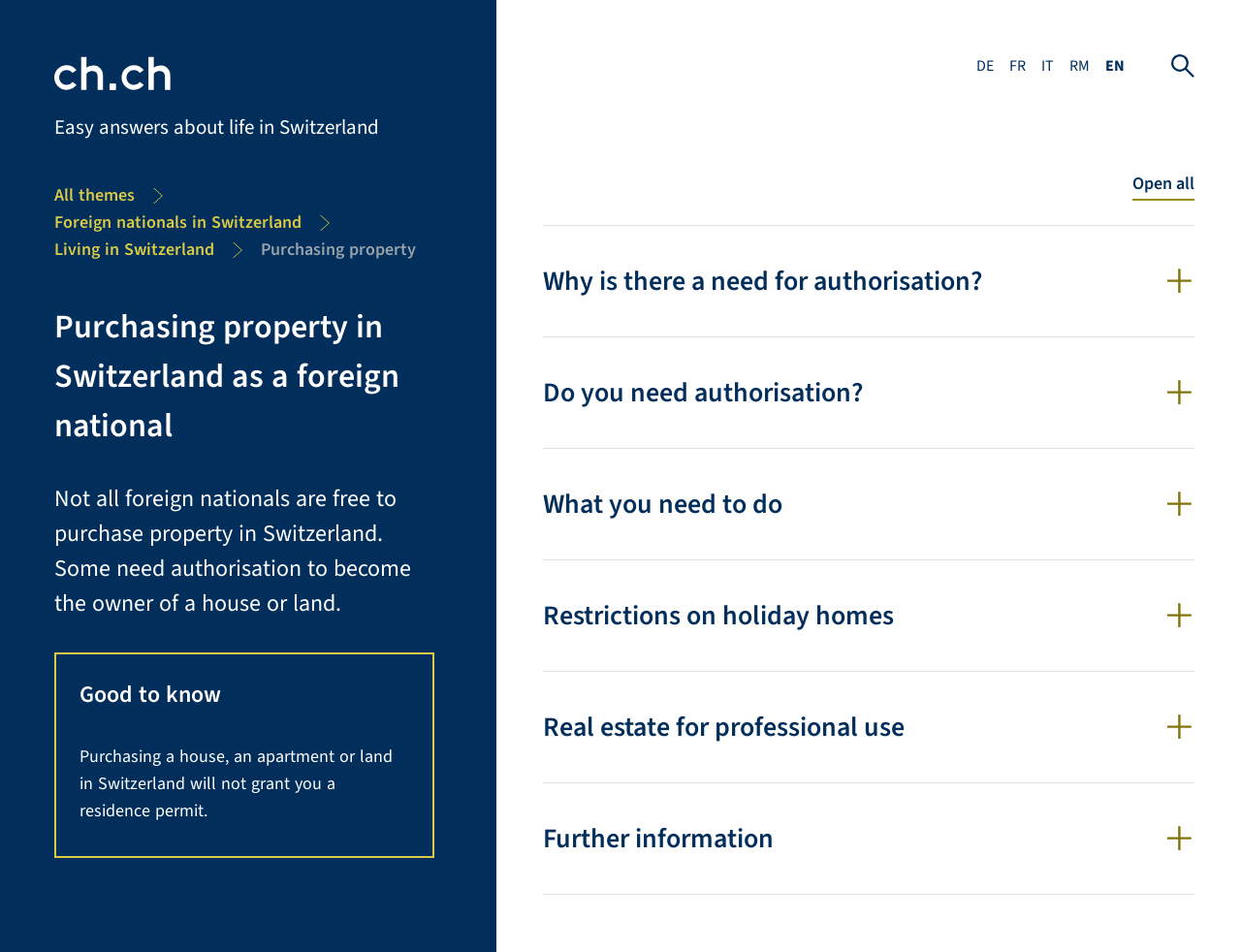Find the bounding box coordinates of the clickable element required to execute the following instruction: "Click the link Foreign nationals in Switzerland". Provide the coordinates as four float numbers between 0 and 1, i.e., [left, top, right, bottom].

[0.044, 0.219, 0.243, 0.248]